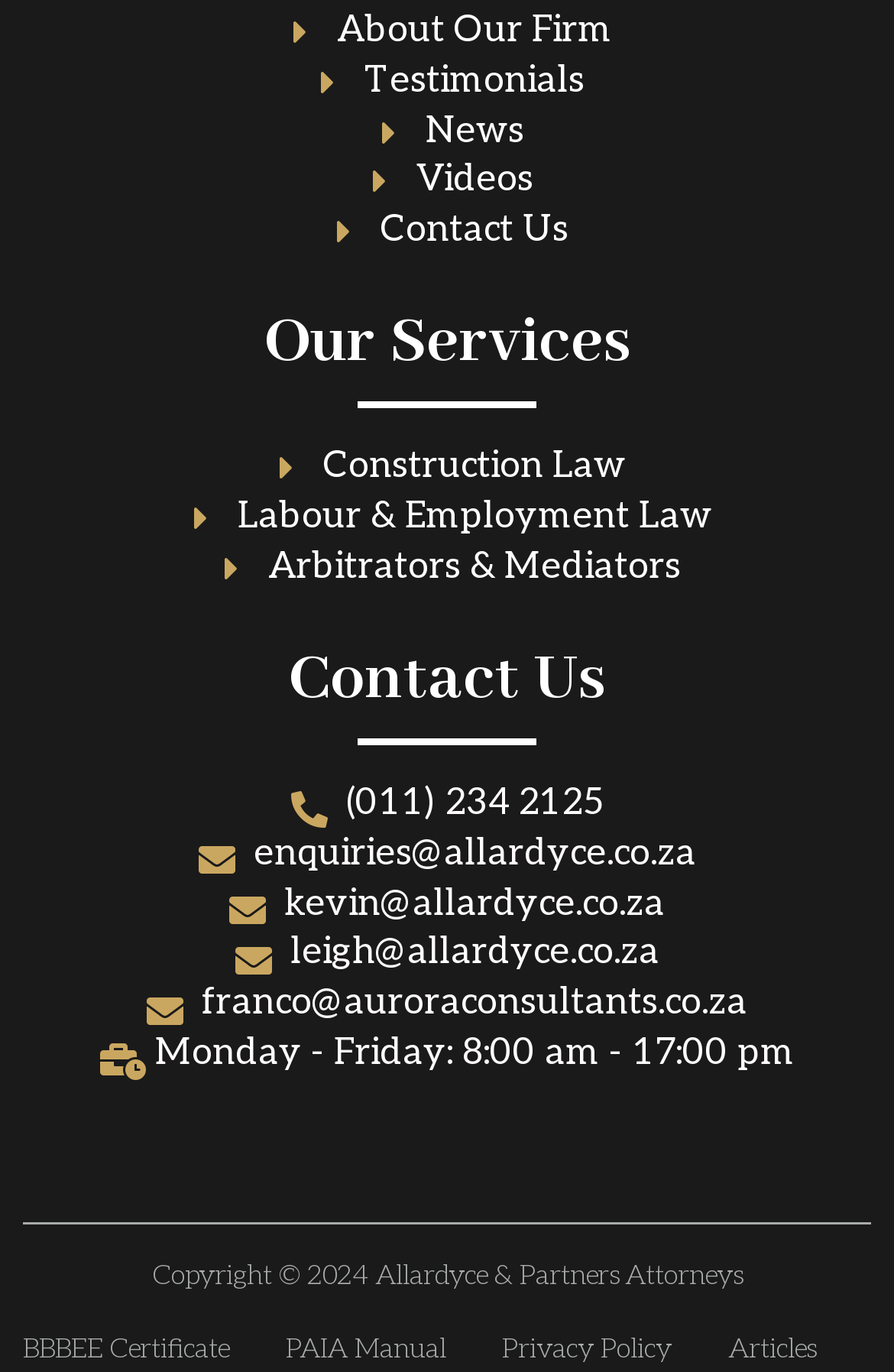Please identify the bounding box coordinates of the element's region that I should click in order to complete the following instruction: "Send email to enquiries". The bounding box coordinates consist of four float numbers between 0 and 1, i.e., [left, top, right, bottom].

[0.222, 0.605, 0.778, 0.641]